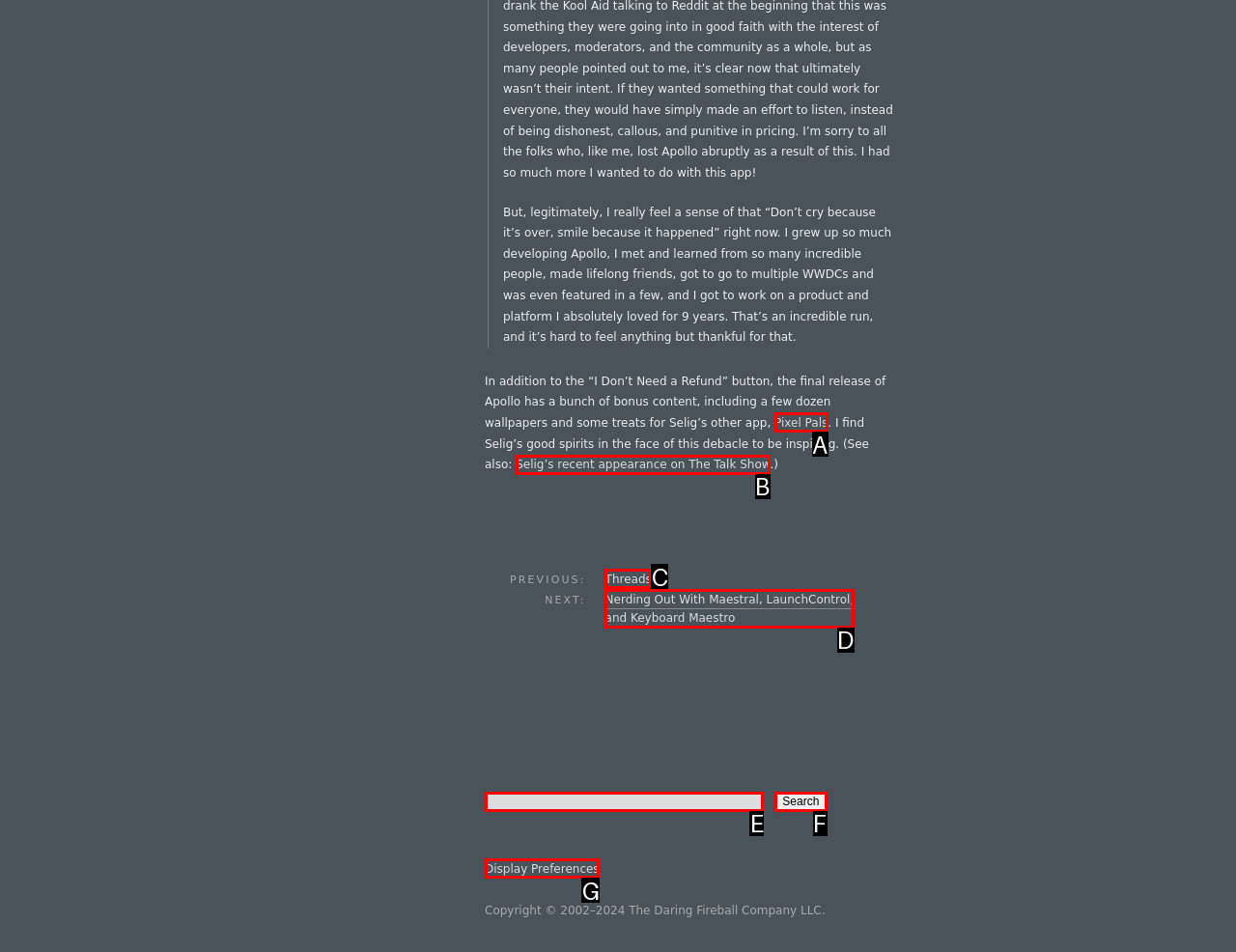Choose the letter that best represents the description: Pixel Pals. Provide the letter as your response.

A